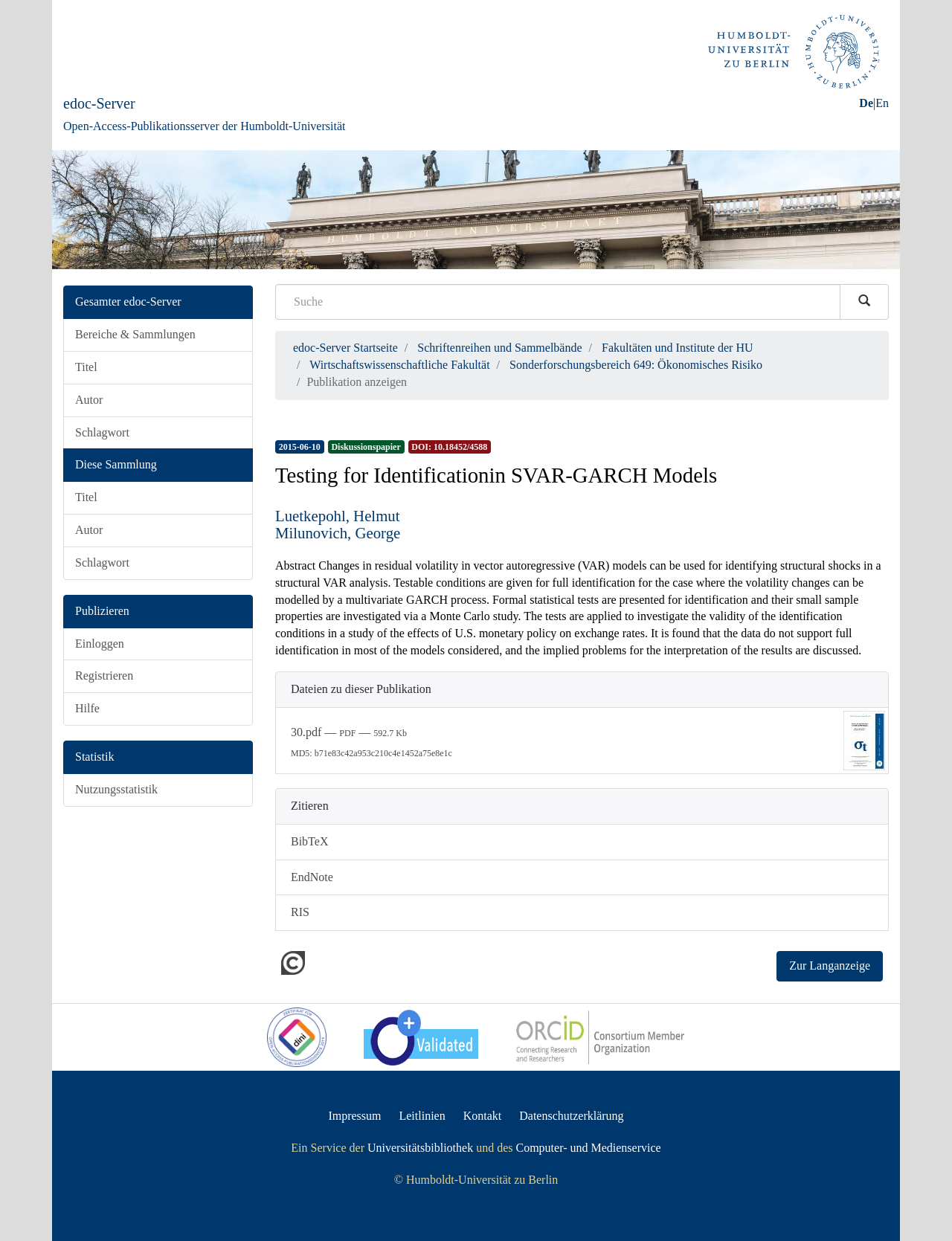Locate the bounding box coordinates of the element that should be clicked to fulfill the instruction: "Go to edoc-Server start page".

[0.308, 0.275, 0.418, 0.285]